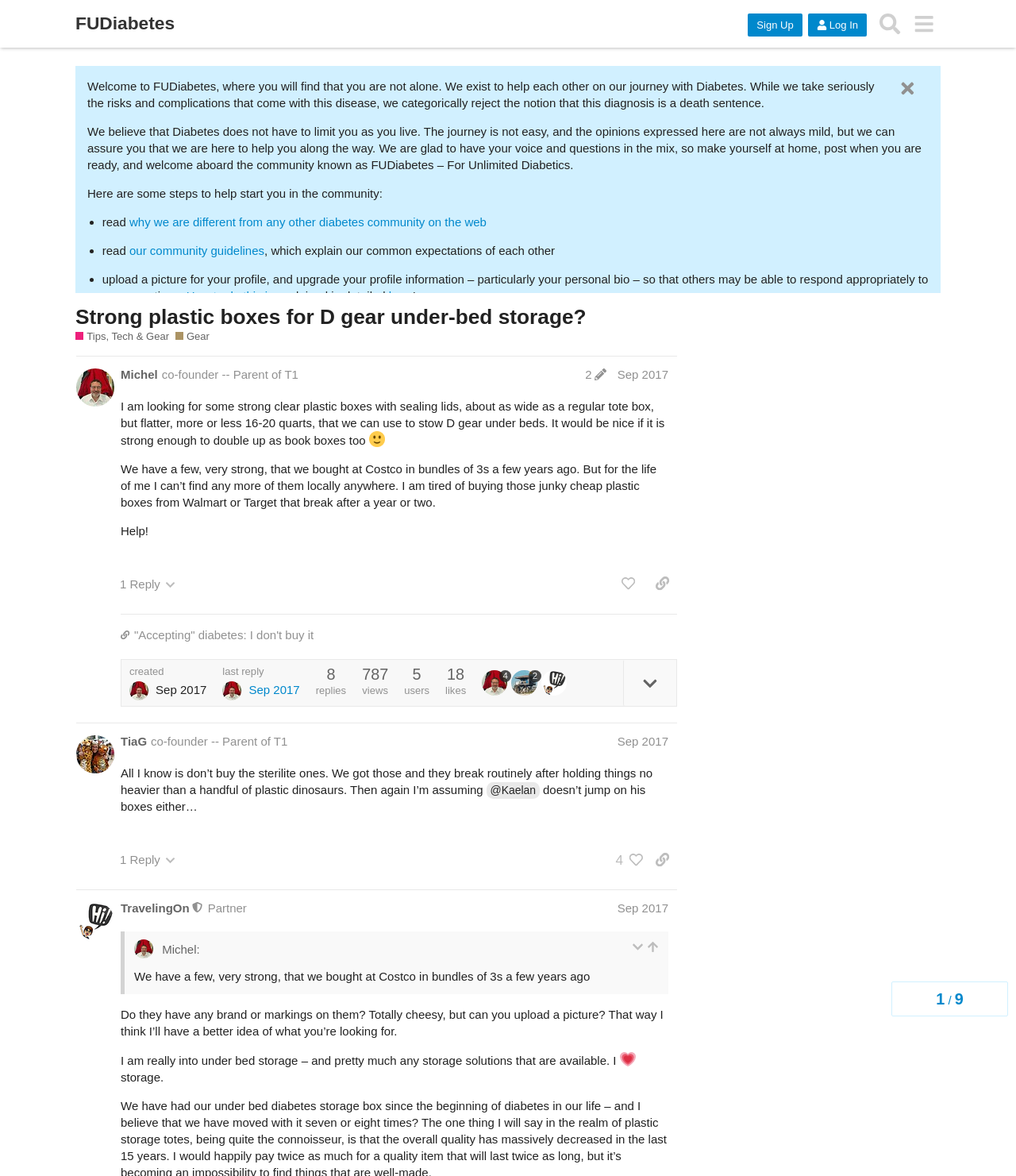Determine the bounding box coordinates of the region to click in order to accomplish the following instruction: "Click on the 'FUDiabetes' link". Provide the coordinates as four float numbers between 0 and 1, specifically [left, top, right, bottom].

[0.074, 0.01, 0.172, 0.031]